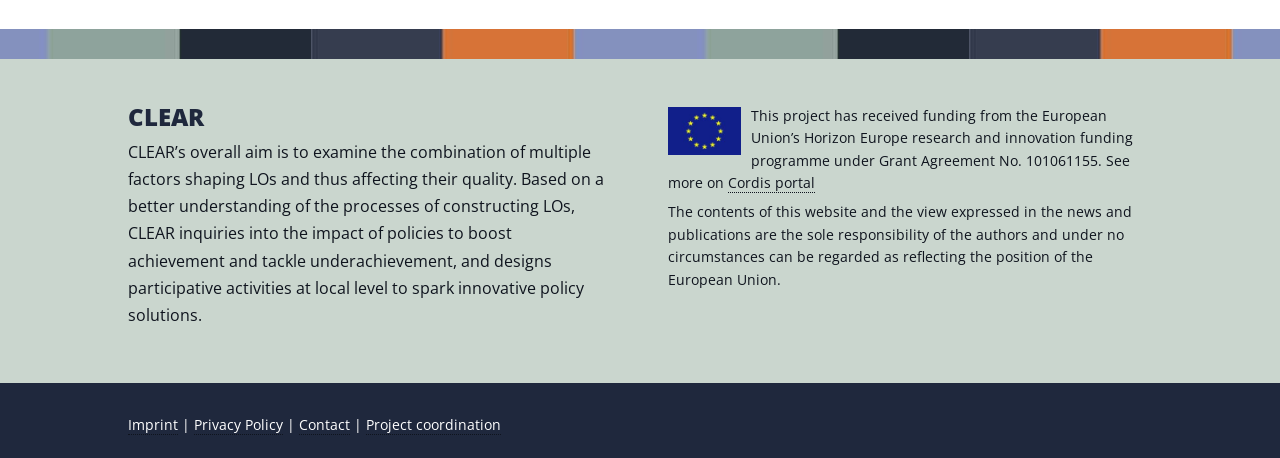Calculate the bounding box coordinates for the UI element based on the following description: "TikTok". Ensure the coordinates are four float numbers between 0 and 1, i.e., [left, top, right, bottom].

None